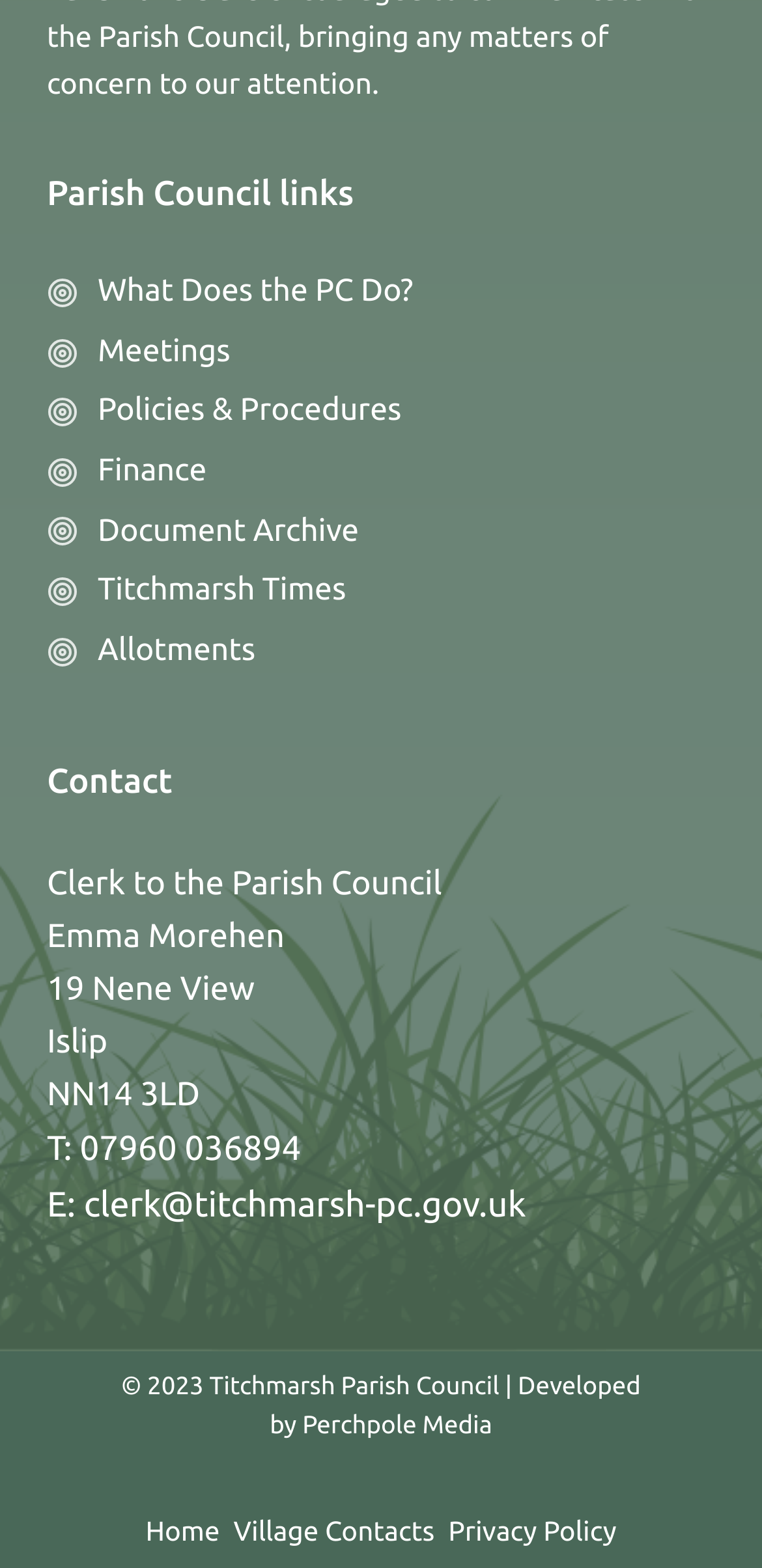Please locate the bounding box coordinates of the element that should be clicked to complete the given instruction: "Click on 'What Does the PC Do?'".

[0.128, 0.175, 0.542, 0.197]